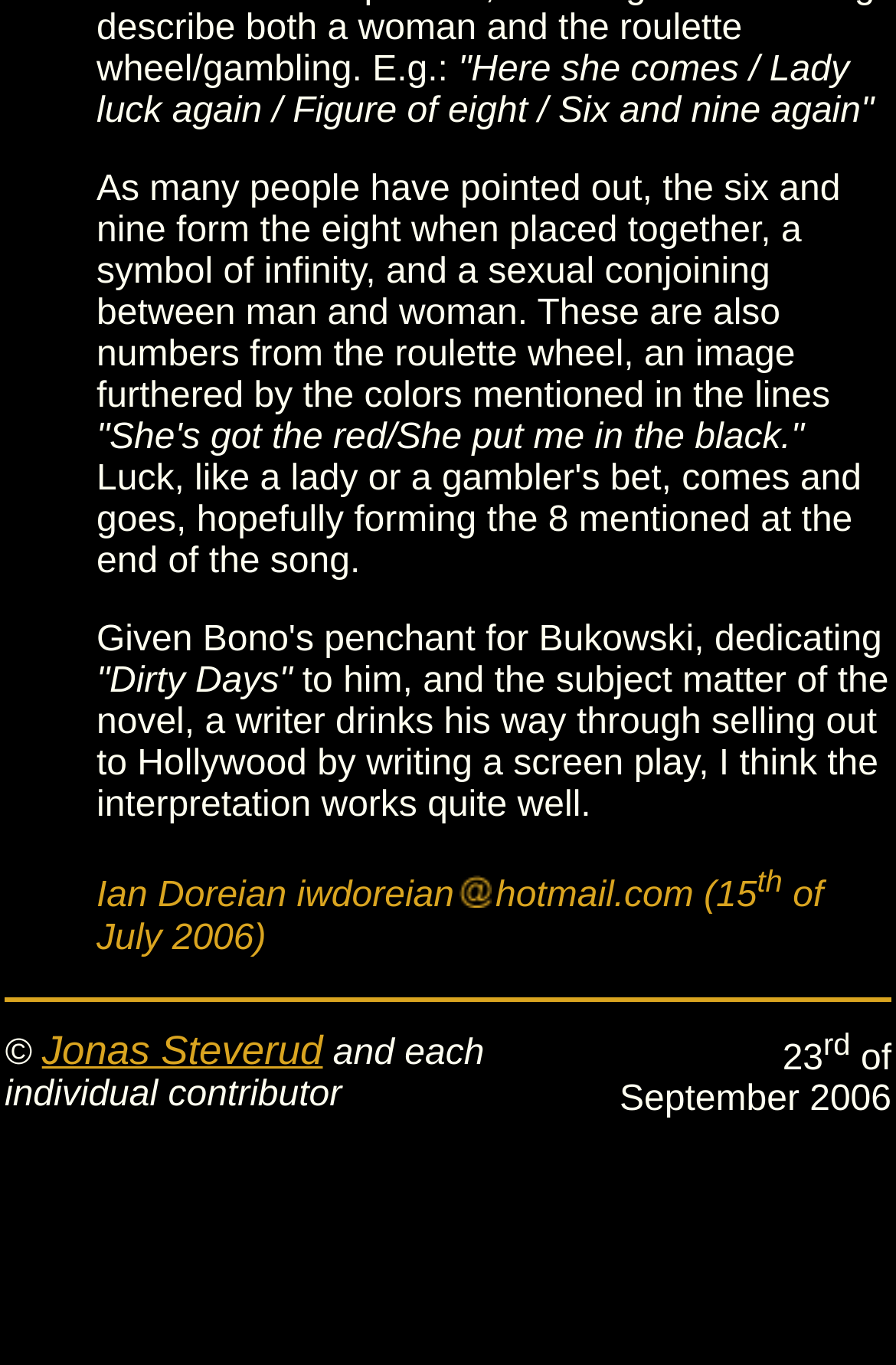Reply to the question with a single word or phrase:
What is the copyright information?

Copyright Jonas Steverud and contributors